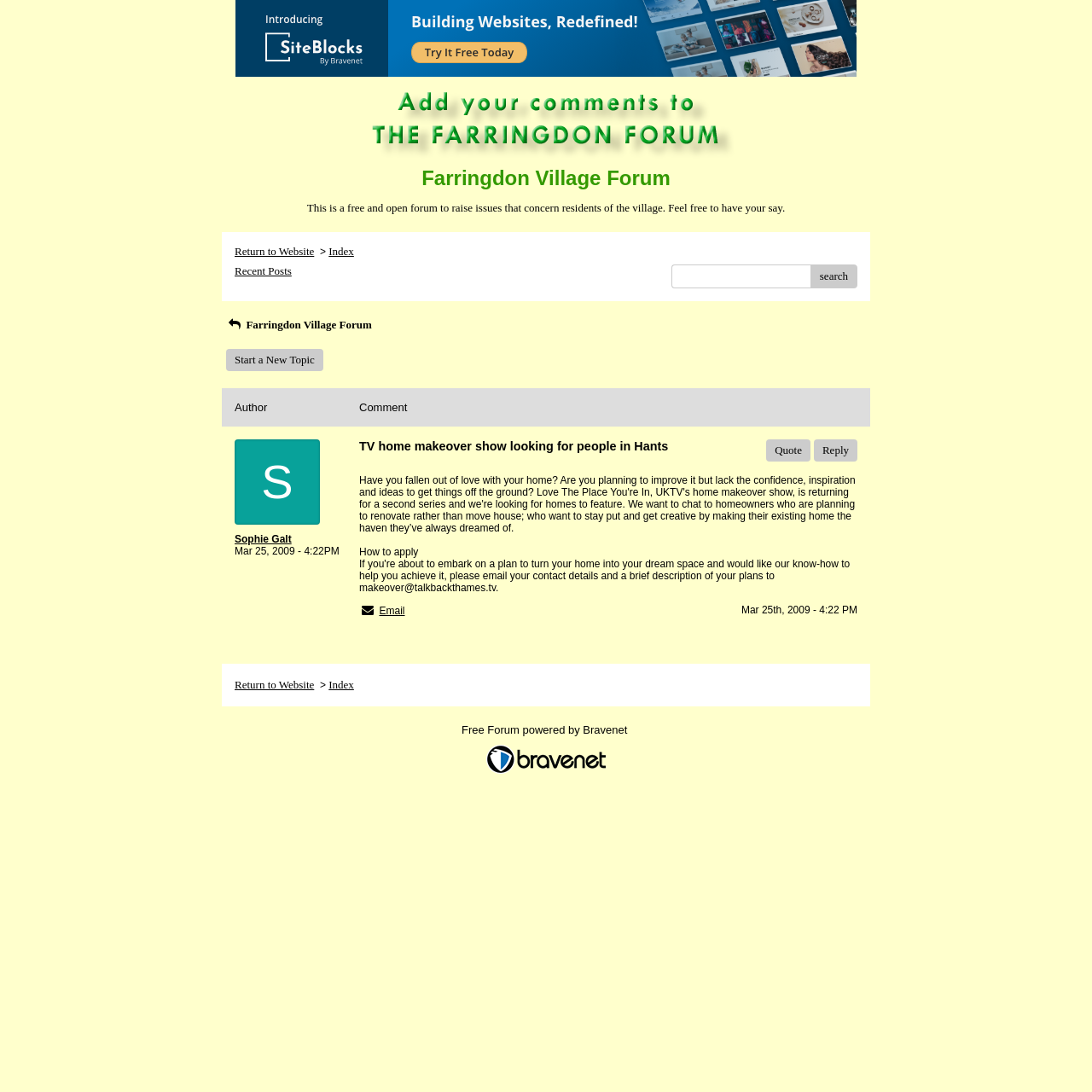Refer to the image and offer a detailed explanation in response to the question: What is the name of the forum?

The name of the forum can be found in the heading element at the top of the webpage, which reads 'Farringdon Village Forum'.